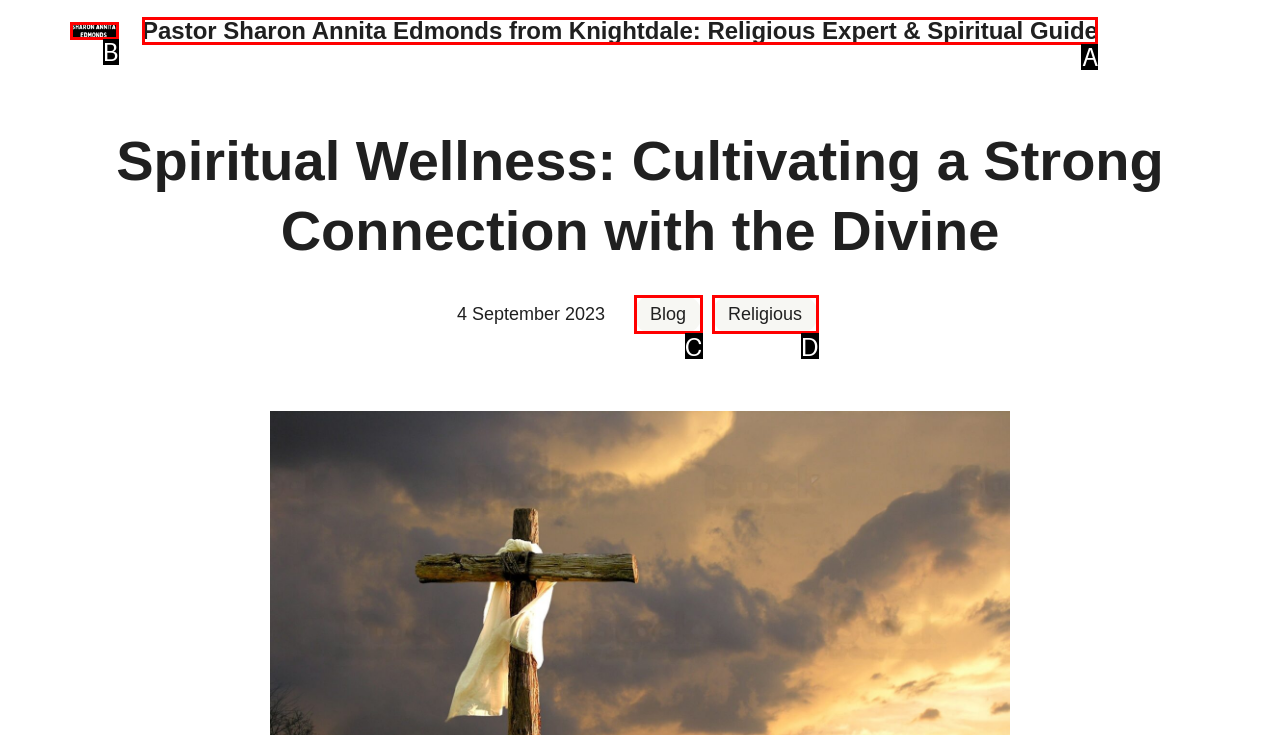Tell me which one HTML element best matches the description: Blog
Answer with the option's letter from the given choices directly.

C